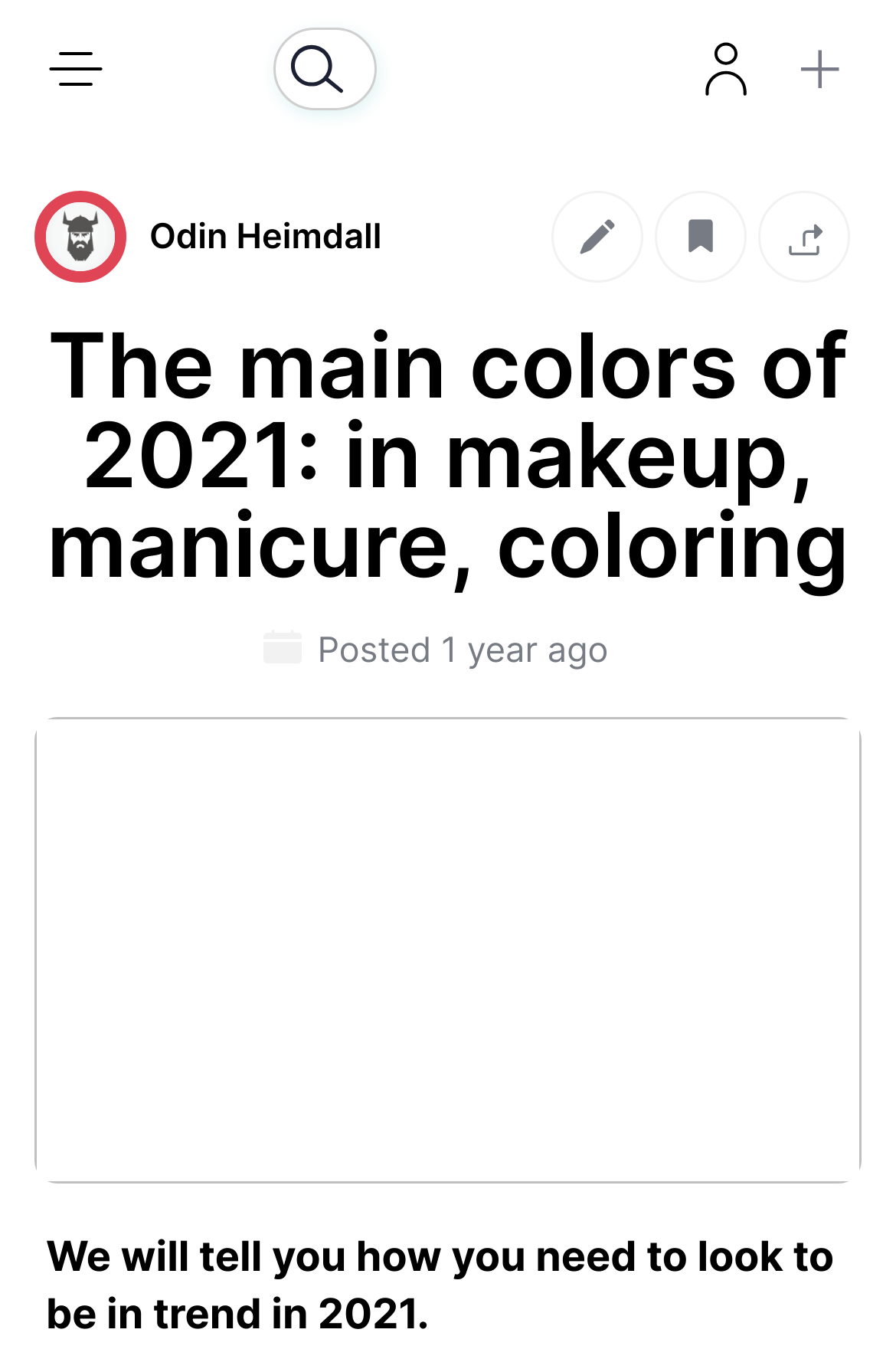What is the topic of the article?
Provide a fully detailed and comprehensive answer to the question.

The topic of the article can be inferred from the heading element that says 'The main colors of 2021: in makeup, manicure, coloring'. This suggests that the article is about the trendy colors of 2021 in various aspects.